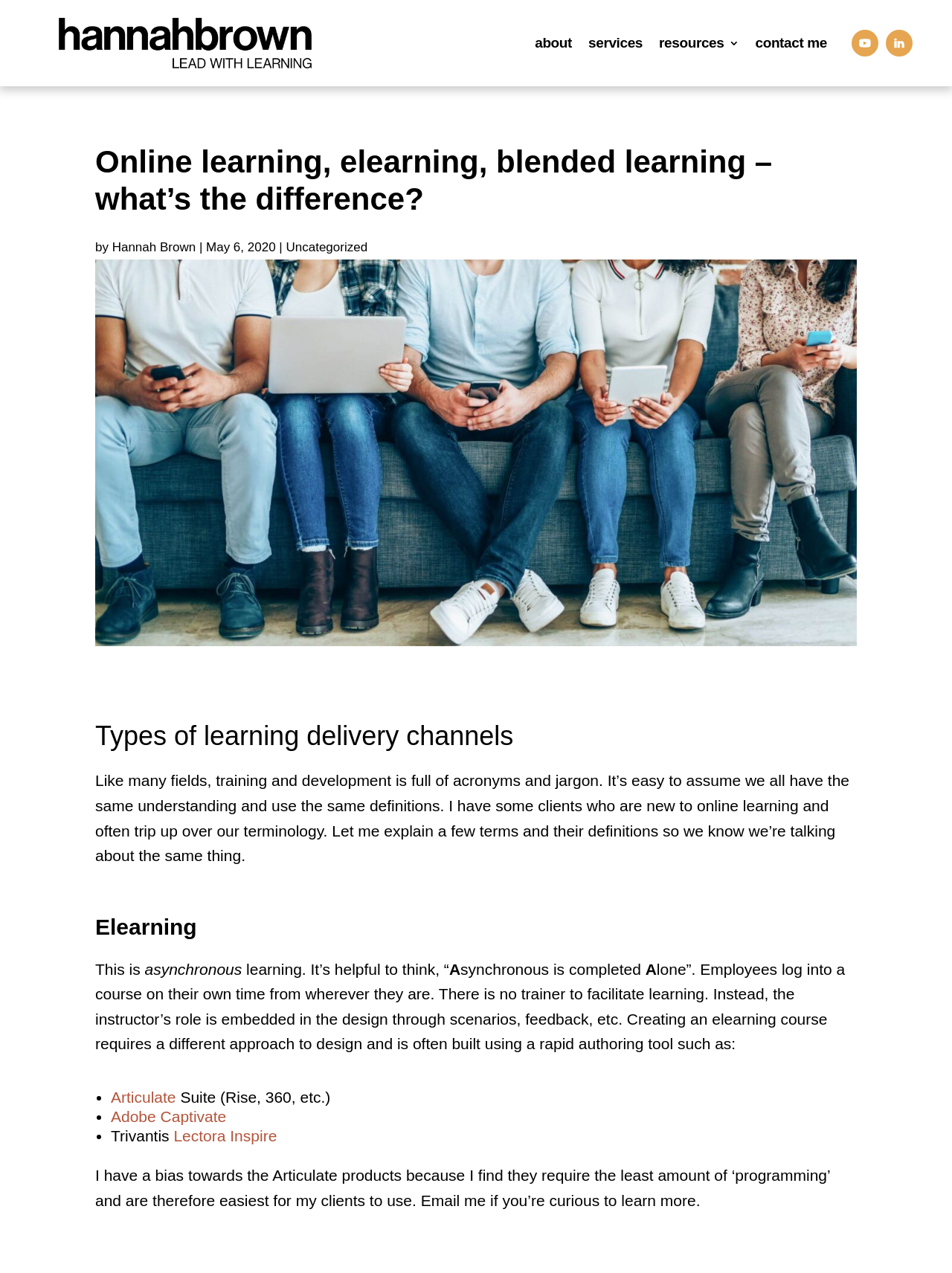Answer the following query concisely with a single word or phrase:
What is the topic of the article?

Learning delivery channels